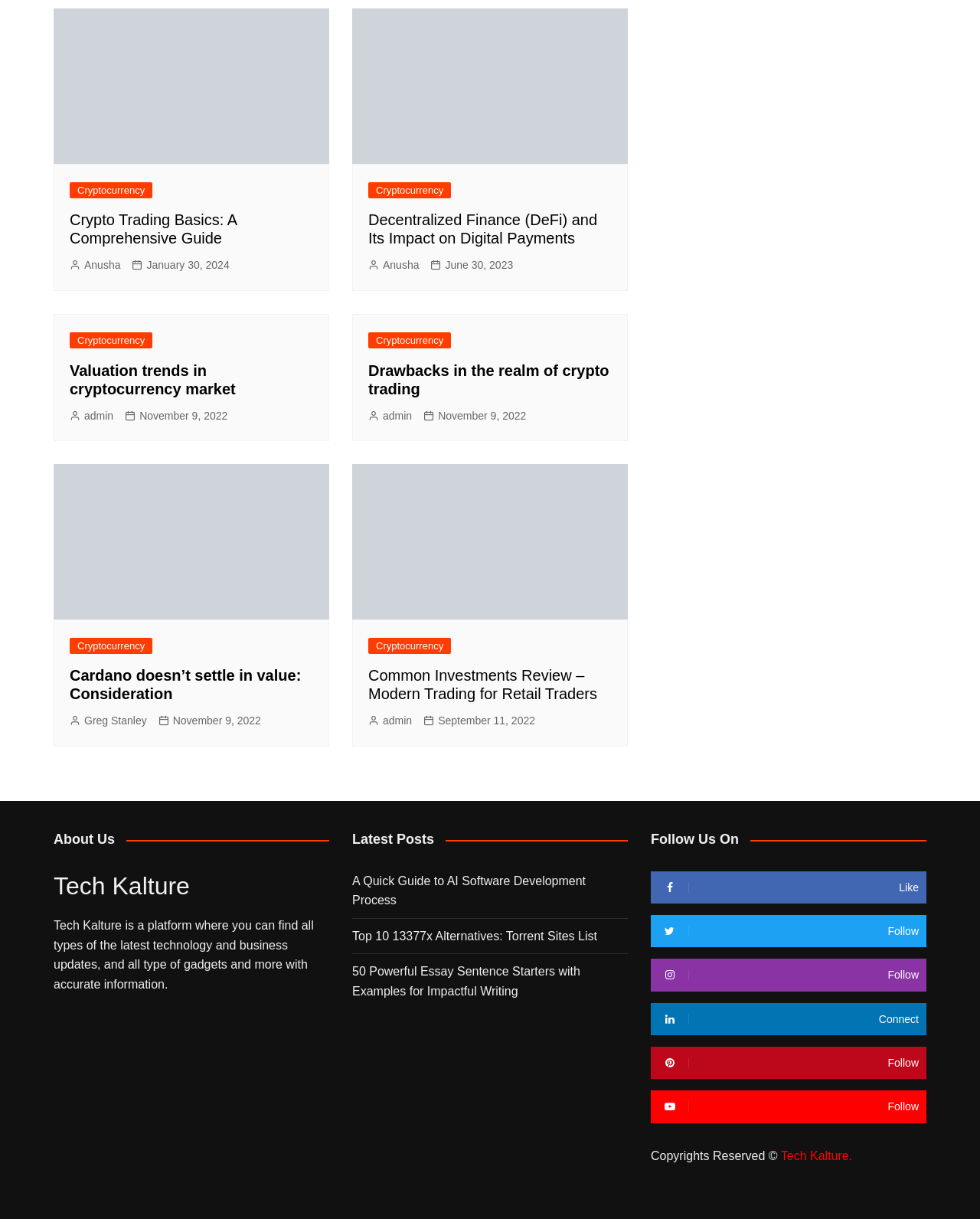Please provide the bounding box coordinates for the element that needs to be clicked to perform the following instruction: "Follow Tech Kalture on Facebook". The coordinates should be given as four float numbers between 0 and 1, i.e., [left, top, right, bottom].

[0.664, 0.715, 0.945, 0.741]